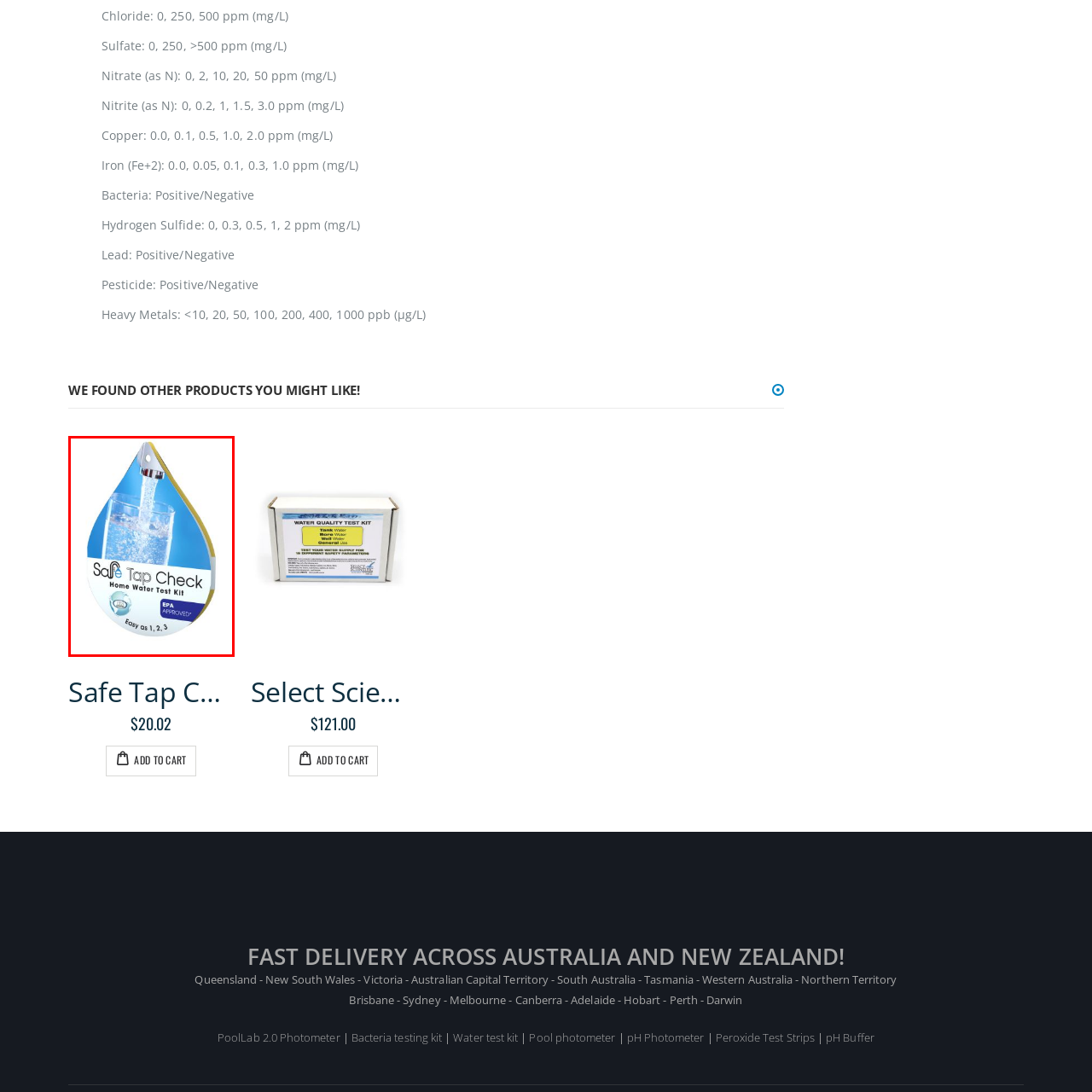What is the purpose of the Safe Tap Check Home Water Test Kit?
Examine the portion of the image surrounded by the red bounding box and deliver a detailed answer to the question.

The purpose of the Safe Tap Check Home Water Test Kit is to test the quality of water at home. This is inferred from the caption, which states that the kit is designed for easy and efficient testing of water quality at home. The graphic of a water faucet pouring clean water into a clear glass also reinforces this purpose.